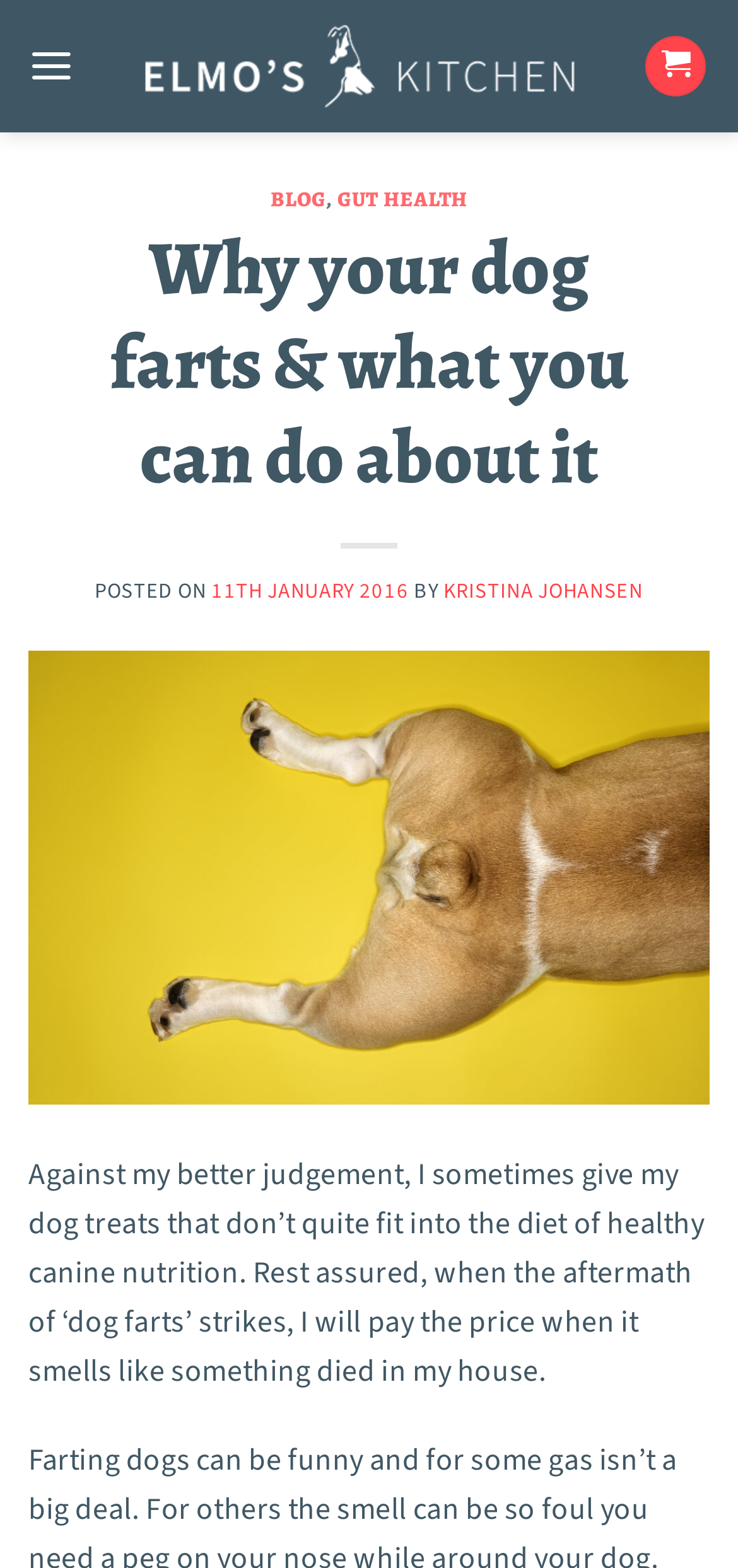What is the website's name?
Based on the screenshot, give a detailed explanation to answer the question.

The website's name can be found at the top of the webpage, where it is displayed as a link. The text 'Elmo's Kitchen' is also accompanied by an image with the same name.